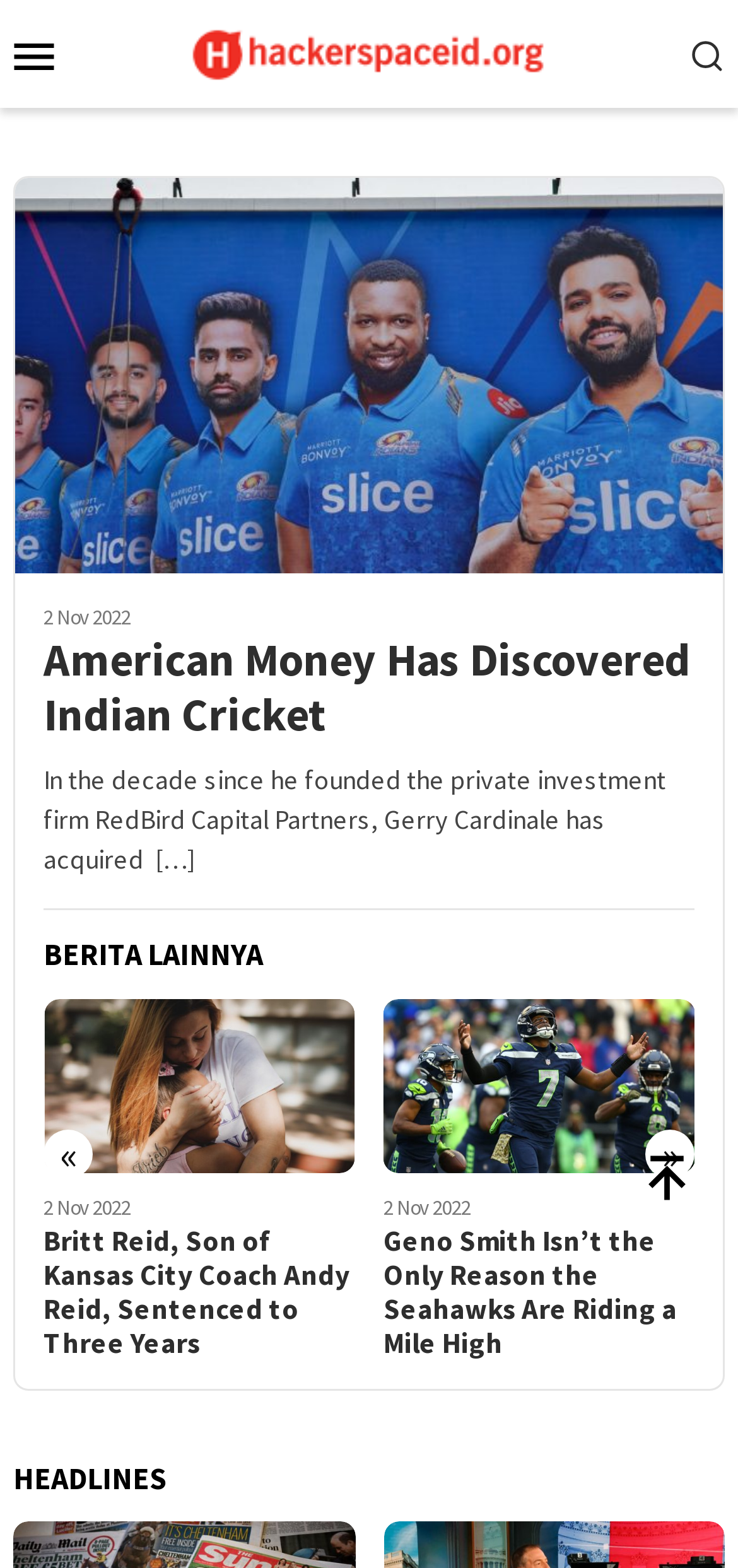Can you find the bounding box coordinates for the element that needs to be clicked to execute this instruction: "Go to the 'hackerspaceid.org' homepage"? The coordinates should be given as four float numbers between 0 and 1, i.e., [left, top, right, bottom].

[0.259, 0.022, 0.741, 0.043]